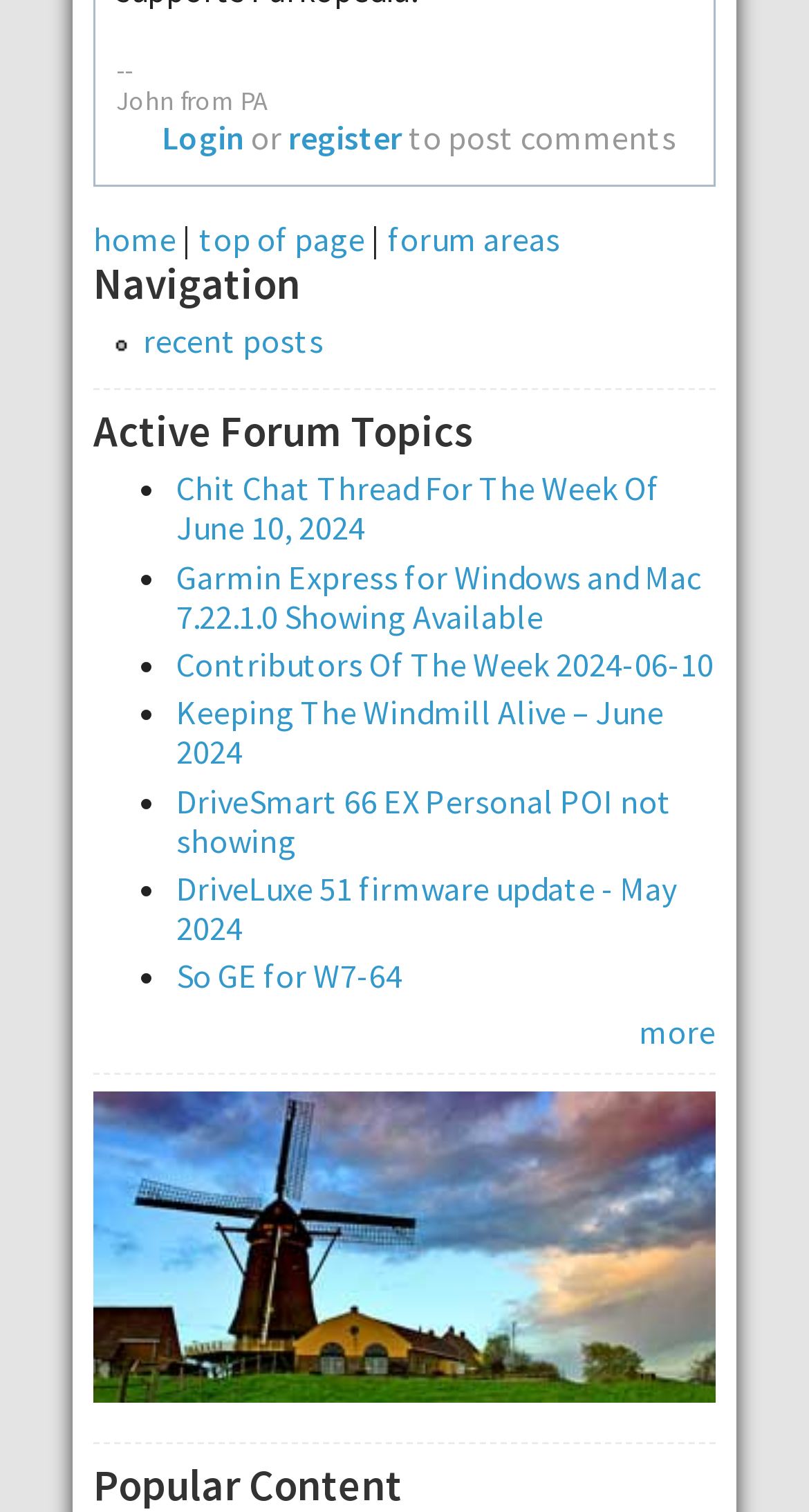What is the category of the forum topic 'Chit Chat Thread For The Week Of June 10, 2024'? Refer to the image and provide a one-word or short phrase answer.

Active Forum Topics